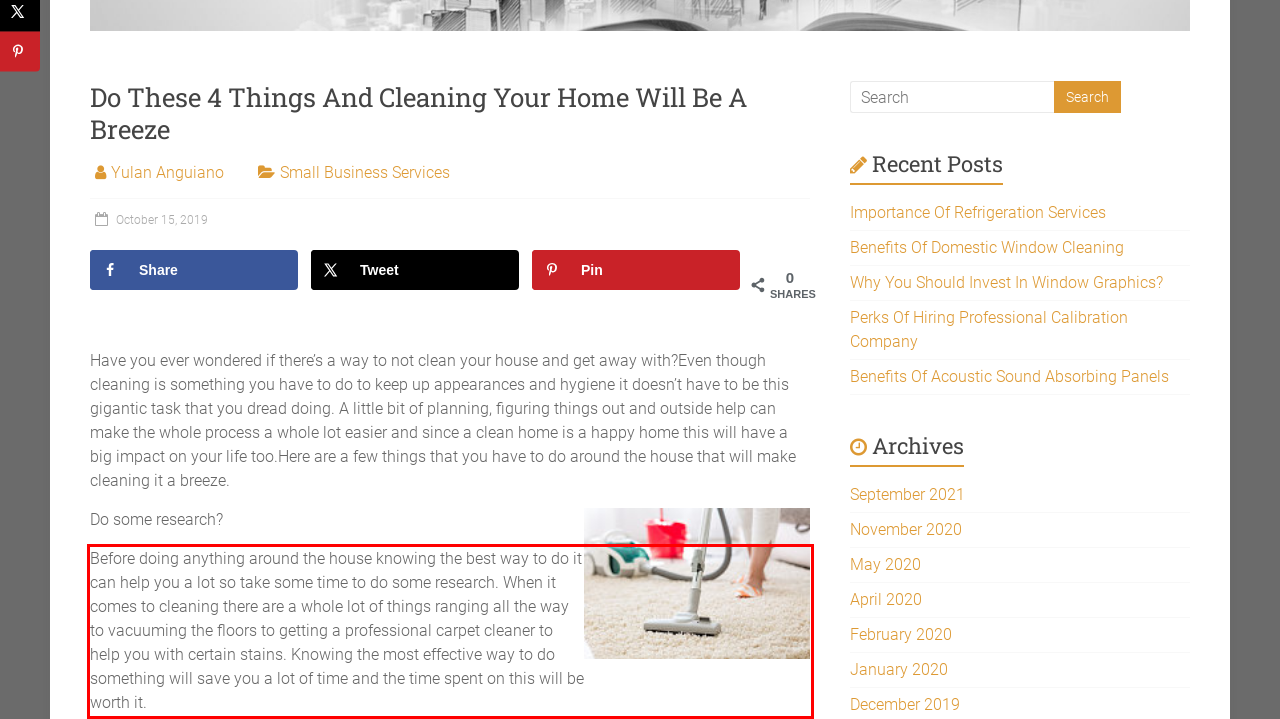Your task is to recognize and extract the text content from the UI element enclosed in the red bounding box on the webpage screenshot.

Before doing anything around the house knowing the best way to do it can help you a lot so take some time to do some research. When it comes to cleaning there are a whole lot of things ranging all the way to vacuuming the floors to getting a professional carpet cleaner to help you with certain stains. Knowing the most effective way to do something will save you a lot of time and the time spent on this will be worth it.